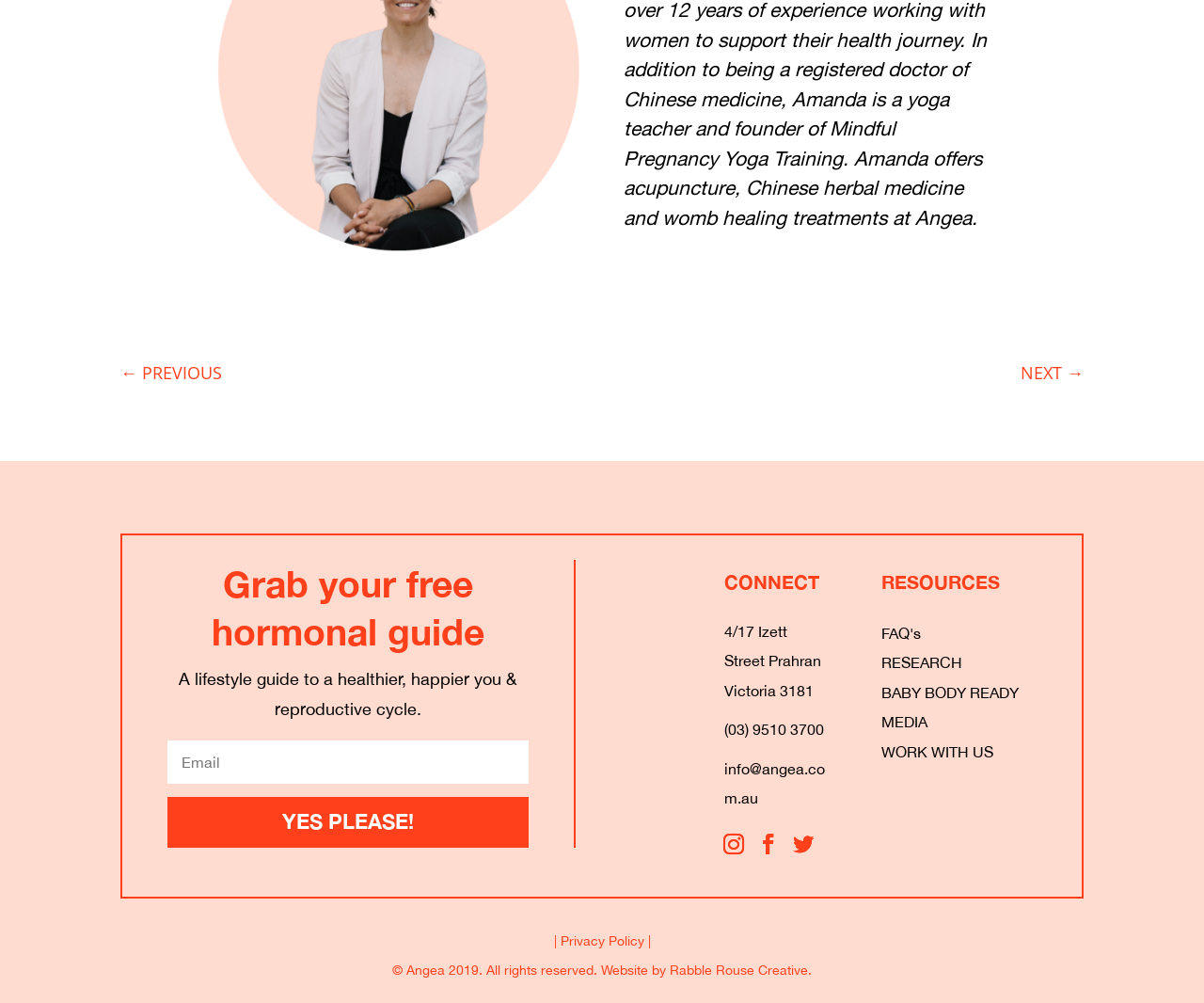Find the bounding box coordinates of the area to click in order to follow the instruction: "Enter text in the input field".

[0.139, 0.738, 0.439, 0.781]